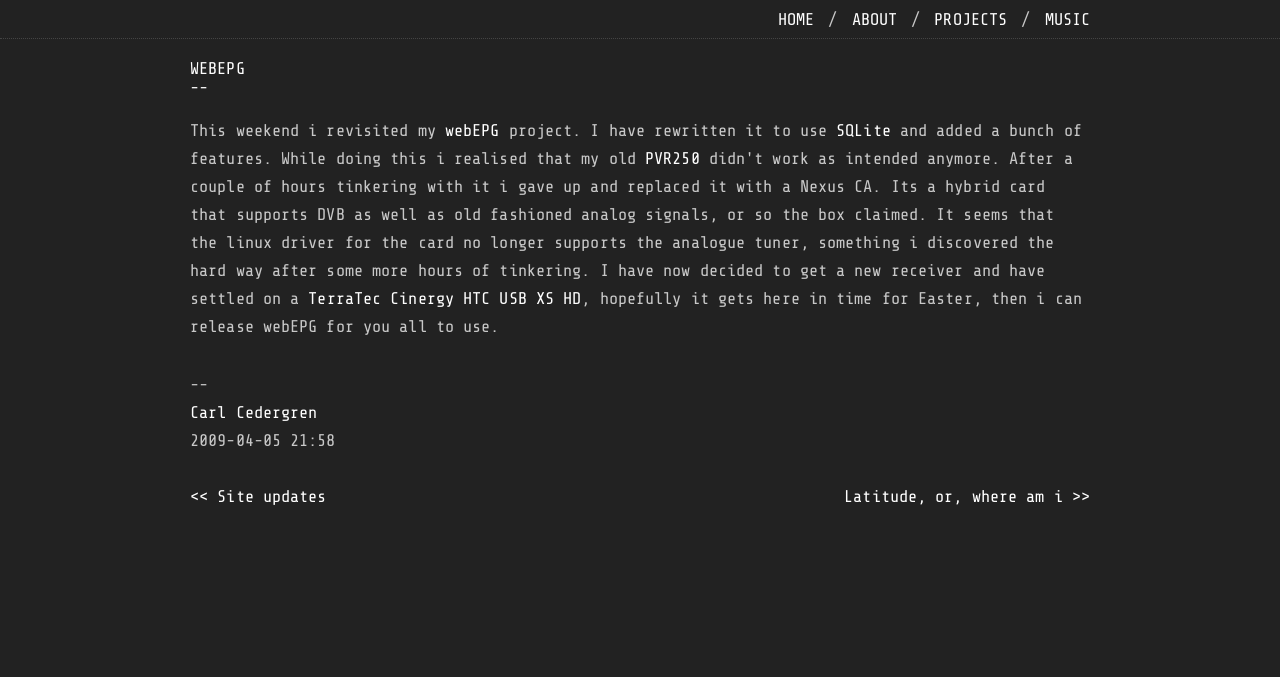Explain the contents of the webpage comprehensively.

The webpage appears to be a personal blog or project page, with a focus on the webEPG project. At the top, there is a navigation menu with links to "HOME", "ABOUT", "PROJECTS", and "MUSIC", aligned horizontally and centered. 

Below the navigation menu, the title "WEBEPG" is prominently displayed, followed by a brief description of the project. The description mentions that the project has been rewritten to use SQLite and has added new features. There are links to "webEPG" and "SQLite" within the description.

Further down, there is a mention of a "PVR250" and a "TerraTec Cinergy HTC USB XS HD", which may be related to the project. The text also expresses hope that the project will be ready for release soon.

At the bottom of the page, there is a section with a link to the author's name, "Carl Cedergren", and a timestamp "2009-04-05 21:58". There are also links to previous and next site updates, labeled as "<< Site updates" and "Latitude, or, where am i >>", respectively.